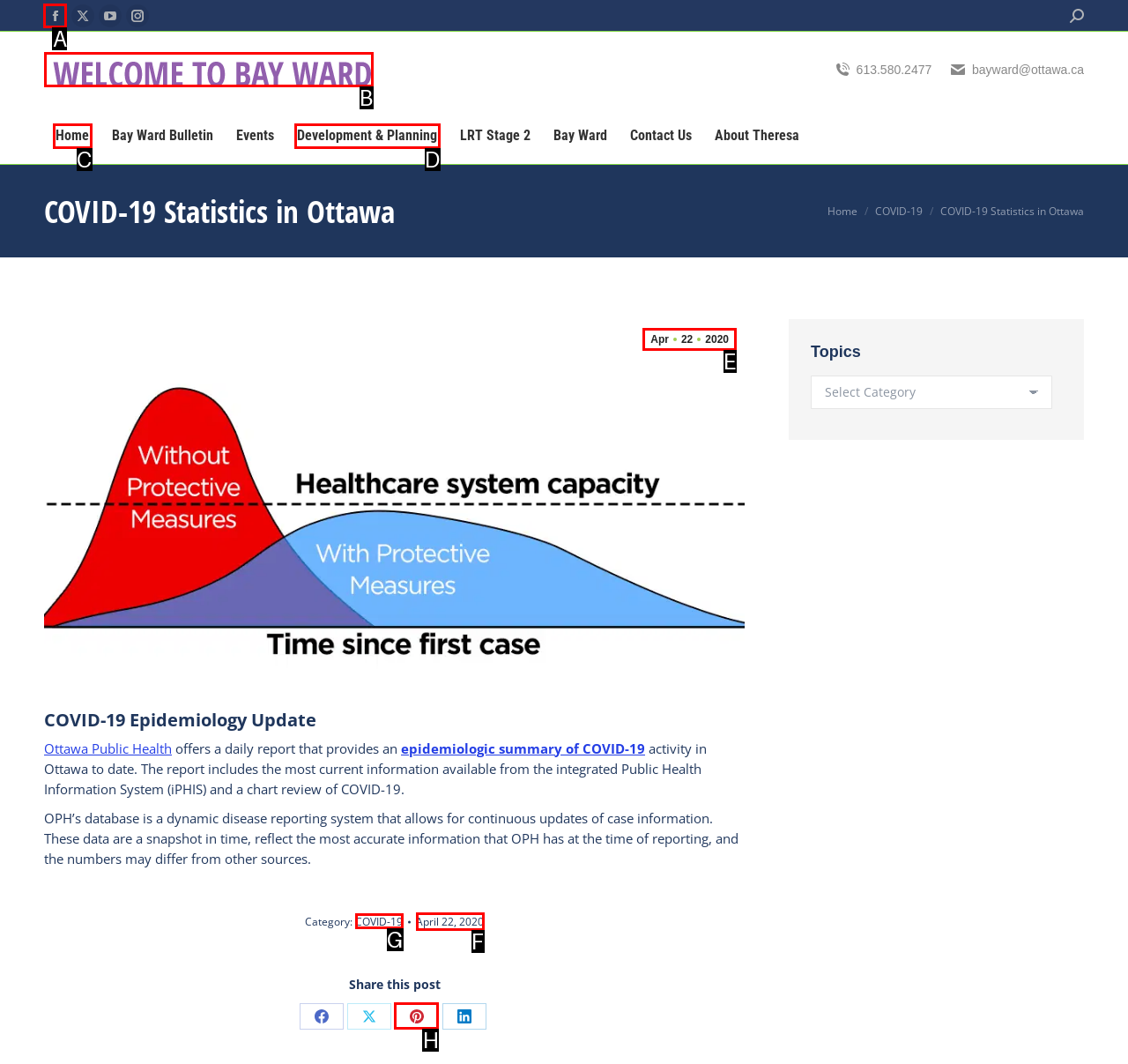Tell me which one HTML element I should click to complete the following task: Visit Facebook page Answer with the option's letter from the given choices directly.

A